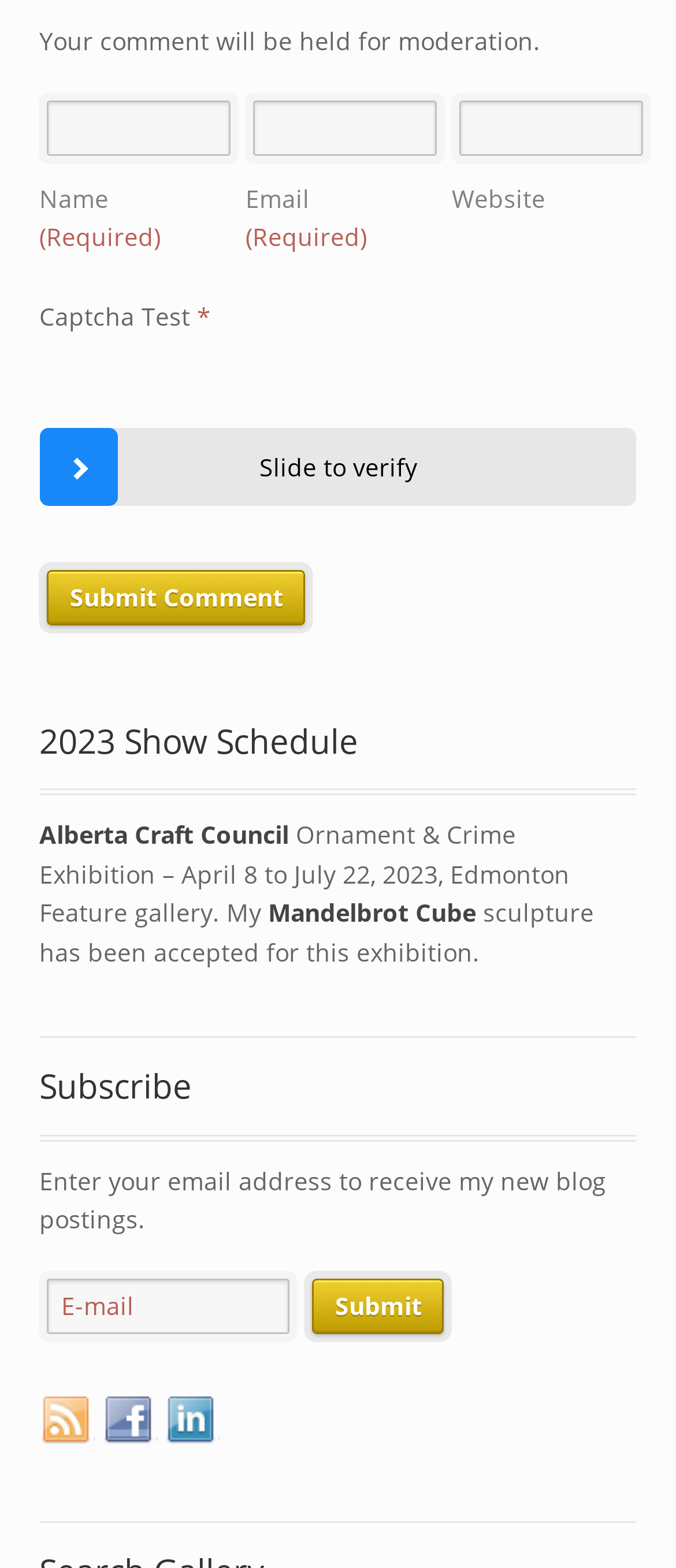Find the bounding box coordinates of the clickable element required to execute the following instruction: "go to home page". Provide the coordinates as four float numbers between 0 and 1, i.e., [left, top, right, bottom].

None